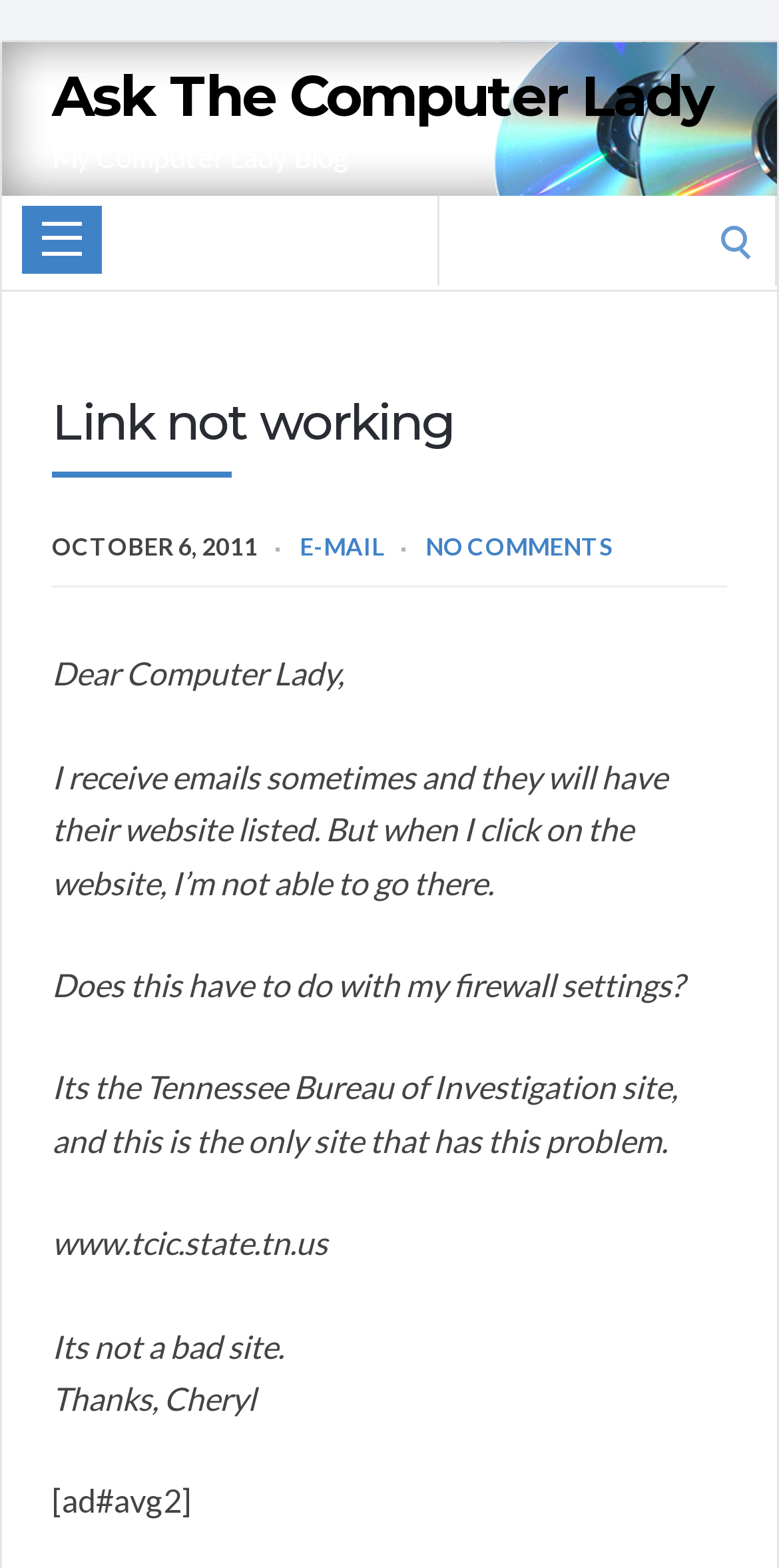Predict the bounding box for the UI component with the following description: "e-mail".

[0.385, 0.338, 0.492, 0.358]